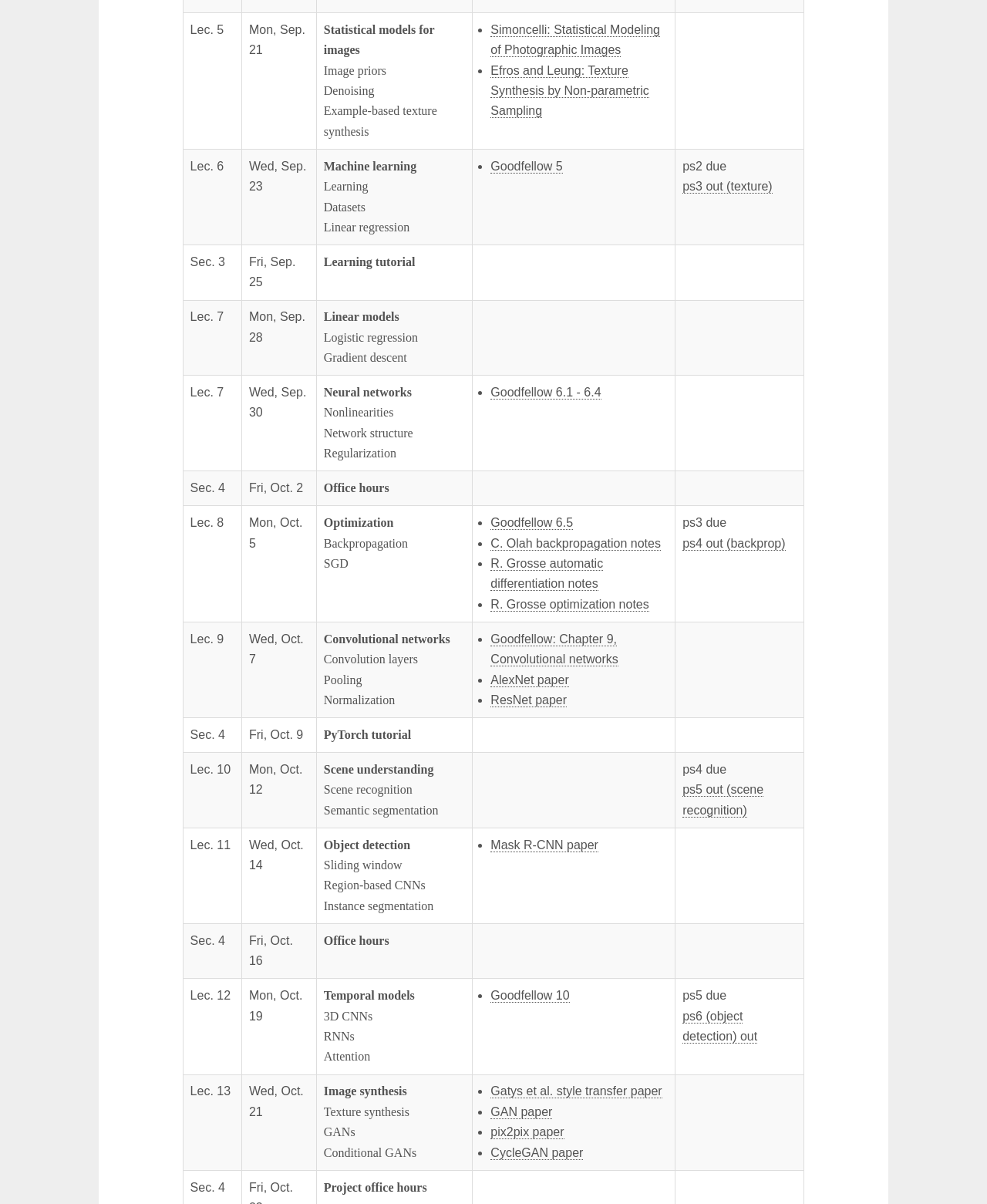What is the due date of ps2?
Using the image as a reference, give a one-word or short phrase answer.

Mon, Sep. 21